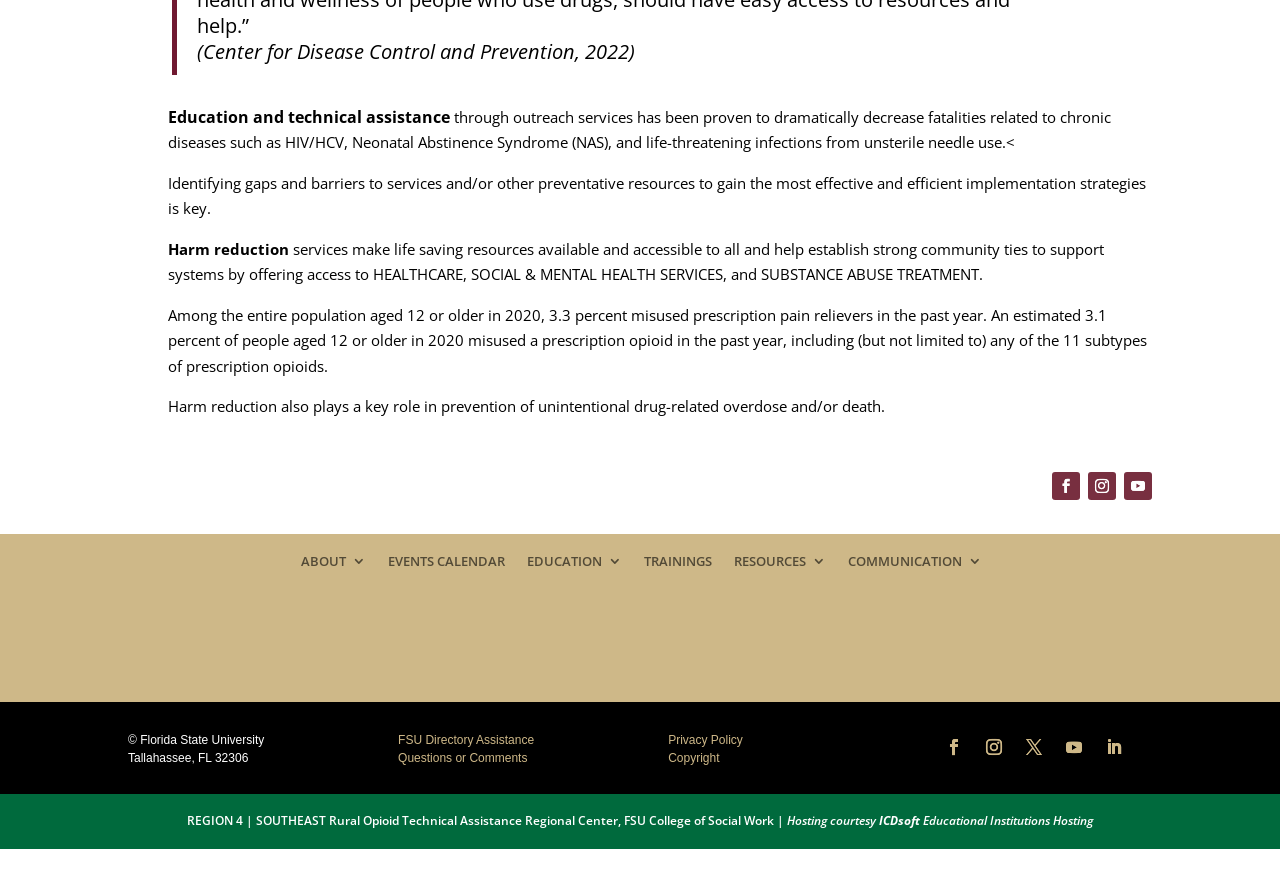Answer the question using only a single word or phrase: 
How many links are there in the EVENTS CALENDAR section?

1